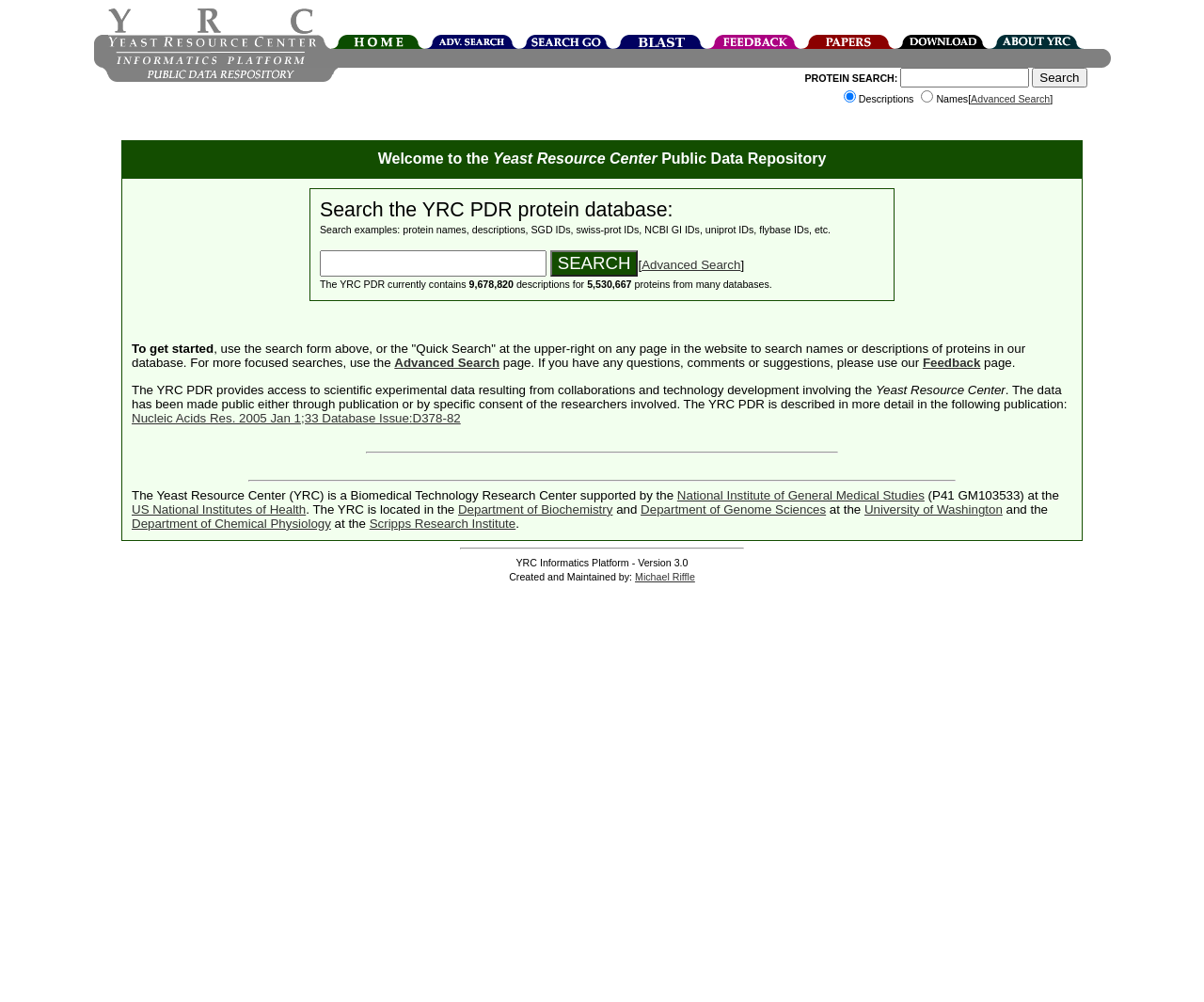Please identify the bounding box coordinates of the element's region that I should click in order to complete the following instruction: "Click on the Advanced Search link". The bounding box coordinates consist of four float numbers between 0 and 1, i.e., [left, top, right, bottom].

[0.353, 0.038, 0.431, 0.052]